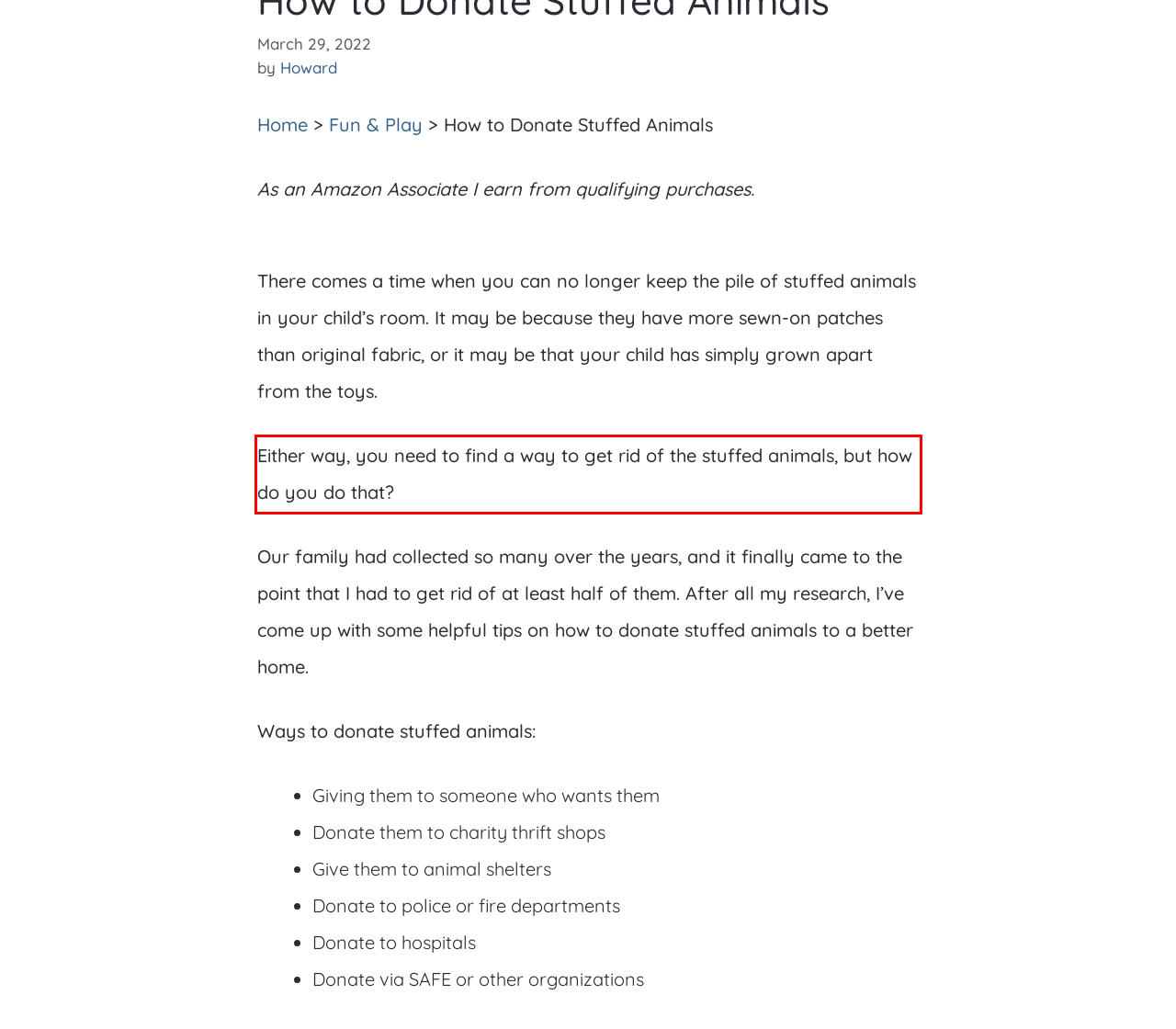Within the screenshot of a webpage, identify the red bounding box and perform OCR to capture the text content it contains.

Either way, you need to find a way to get rid of the stuffed animals, but how do you do that?